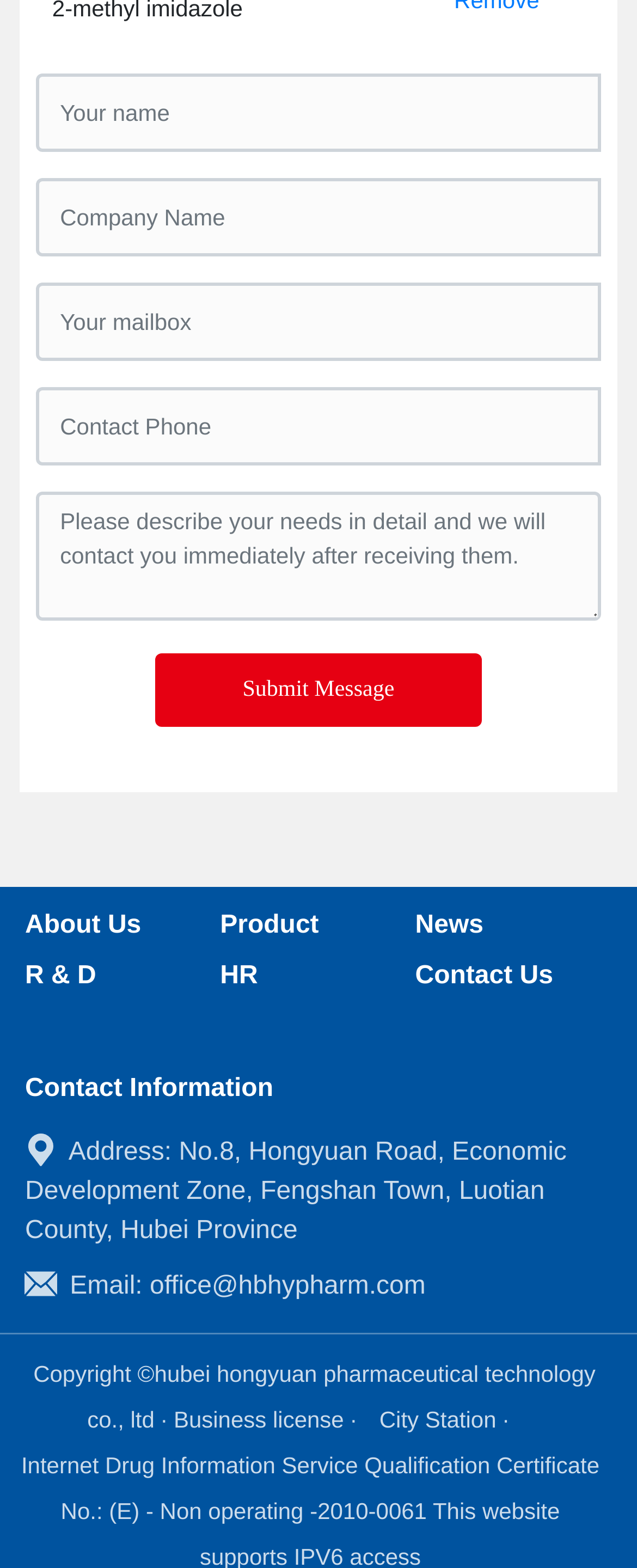Give a concise answer using only one word or phrase for this question:
What is the company's address?

No.8, Hongyuan Road, Economic Development Zone, Fengshan Town, Luotian County, Hubei Province